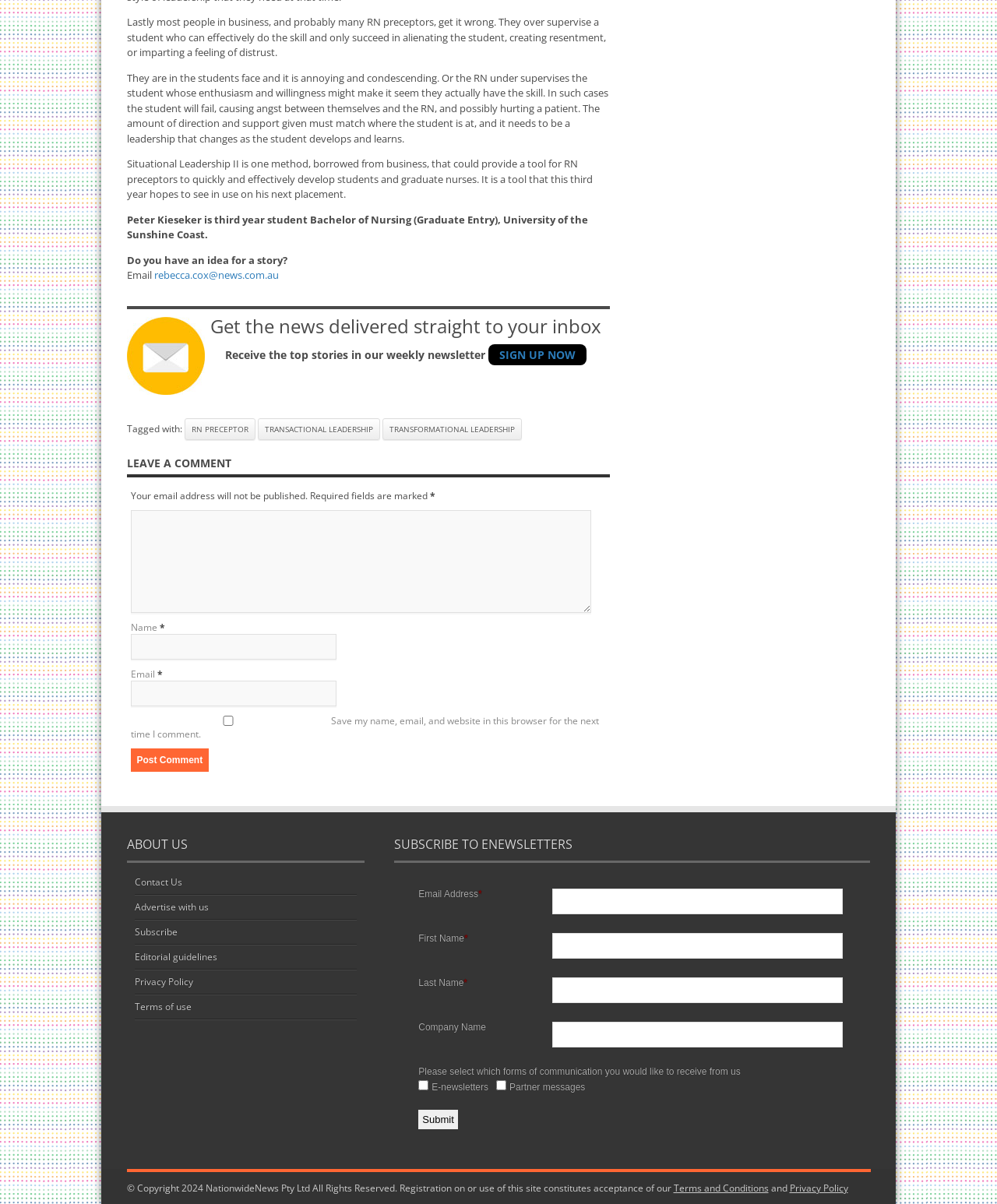Use a single word or phrase to answer the question:
What is the name of the website?

NationwideNews